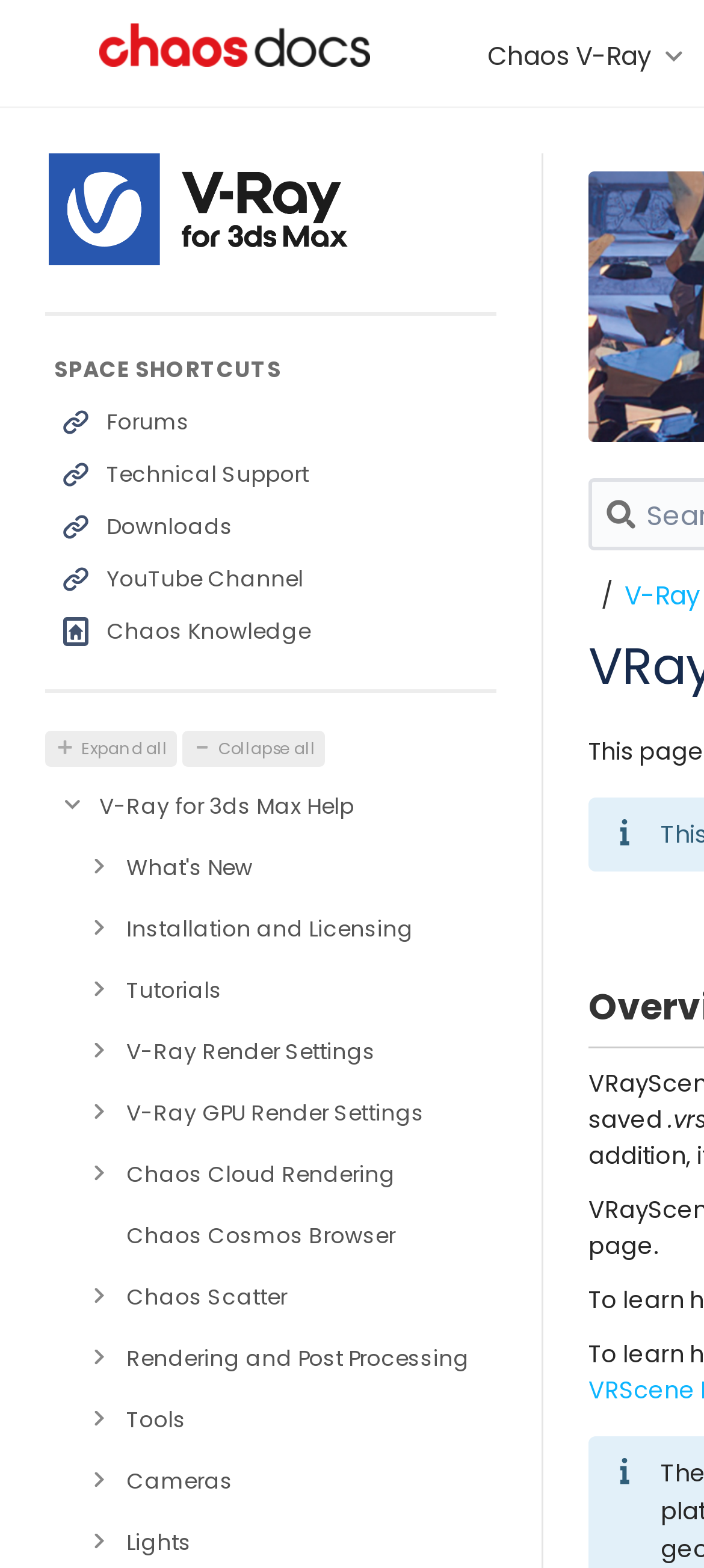Determine the bounding box for the HTML element described here: "Chaos Scatter". The coordinates should be given as [left, top, right, bottom] with each number being a float between 0 and 1.

[0.179, 0.807, 0.705, 0.846]